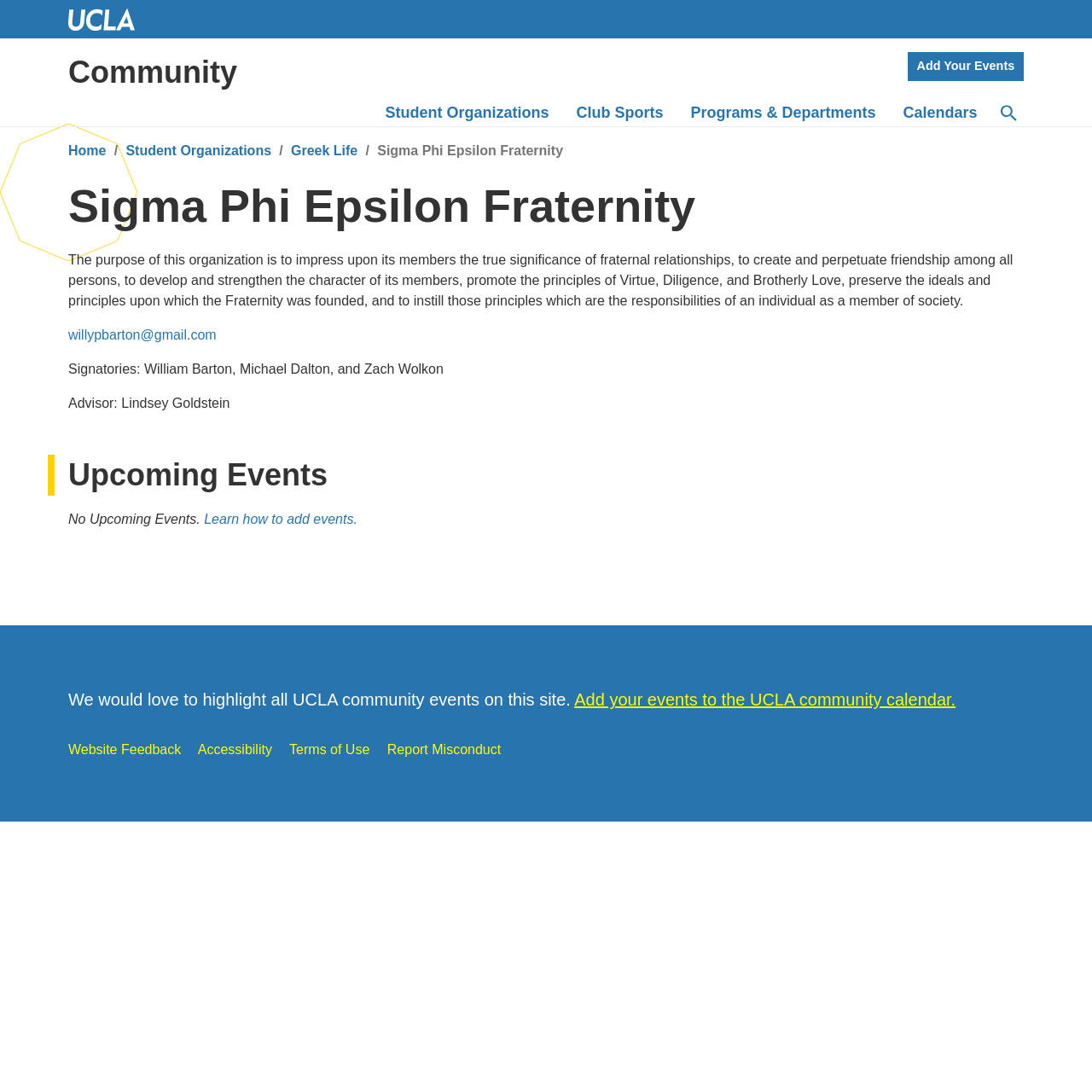Can you show the bounding box coordinates of the region to click on to complete the task described in the instruction: "Click on UCLA"?

[0.062, 0.0, 0.138, 0.035]